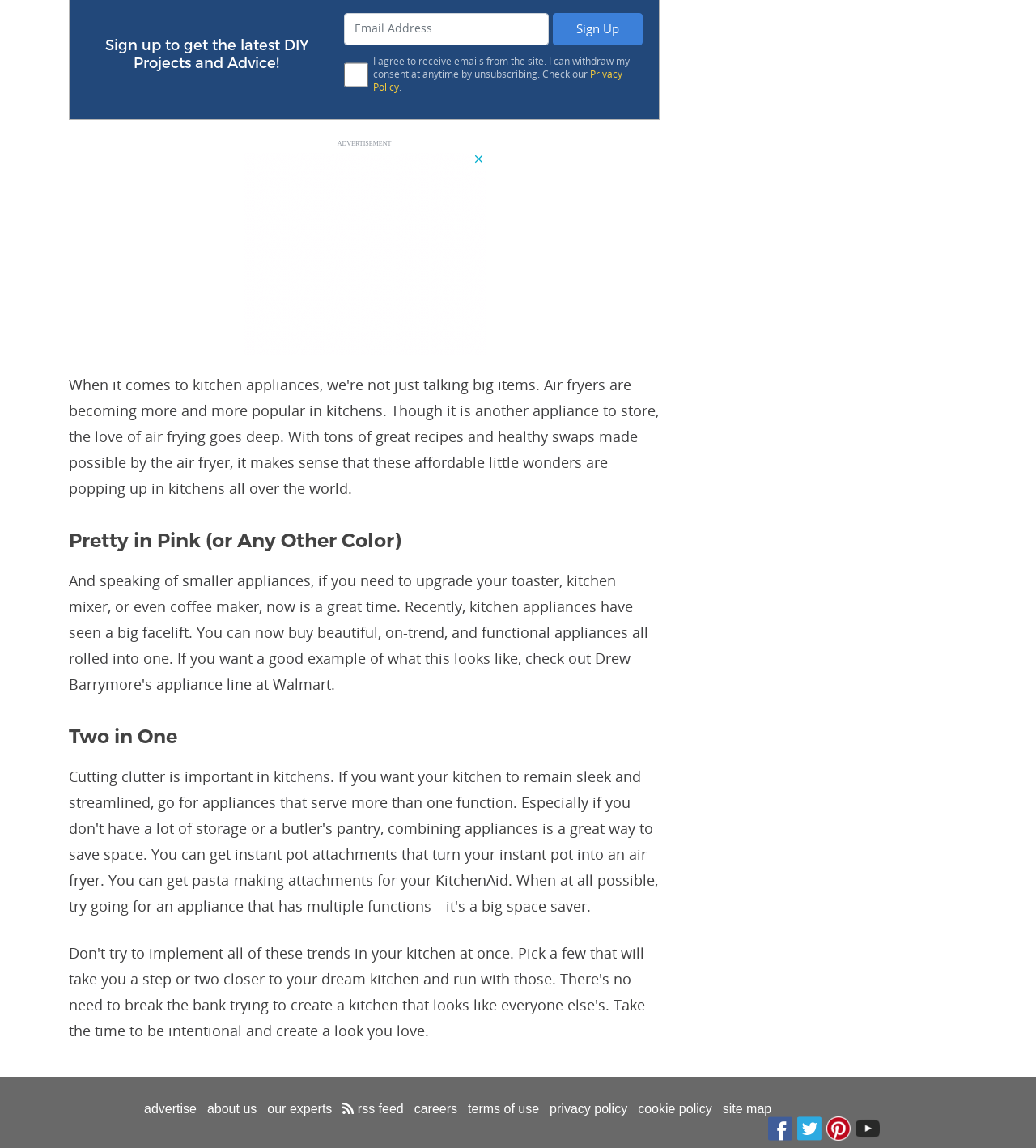What is the second heading on the webpage?
Use the information from the screenshot to give a comprehensive response to the question.

The second heading on the webpage is 'Two in One', which suggests that the topic is related to DIY projects or crafts that involve combining two things into one.